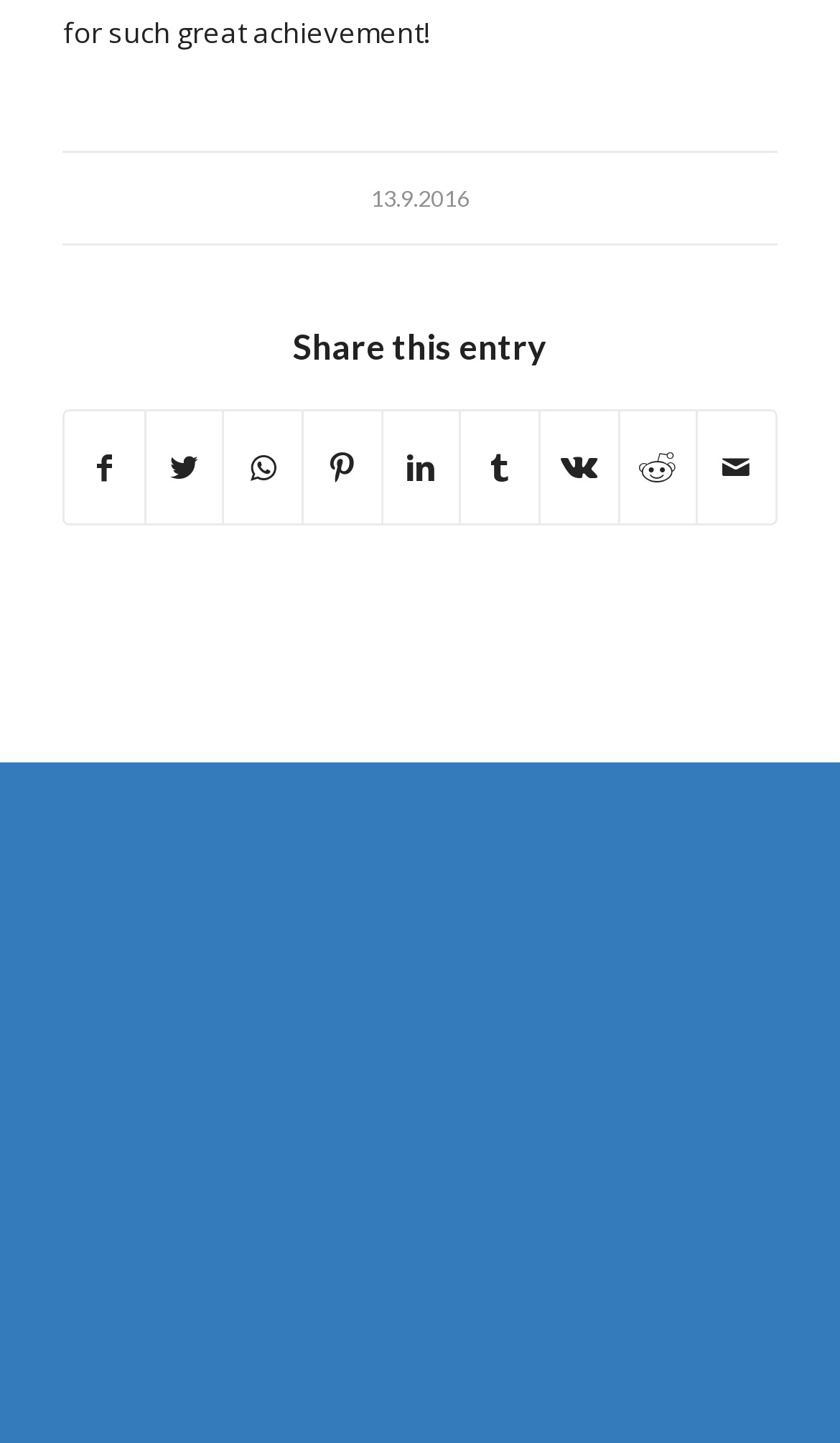Please give the bounding box coordinates of the area that should be clicked to fulfill the following instruction: "Share on Twitter". The coordinates should be in the format of four float numbers from 0 to 1, i.e., [left, top, right, bottom].

[0.174, 0.285, 0.265, 0.363]